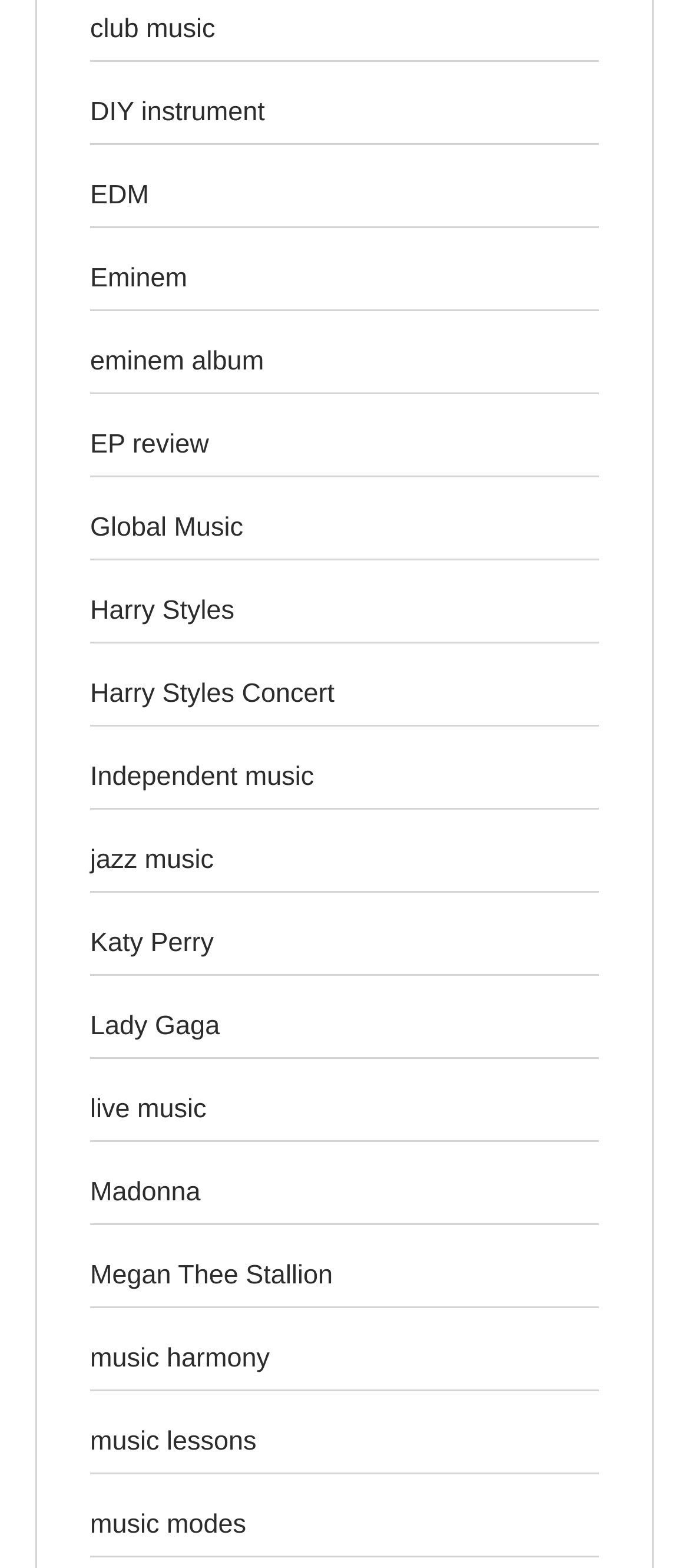Give a concise answer using one word or a phrase to the following question:
How many links are related to specific artists?

7